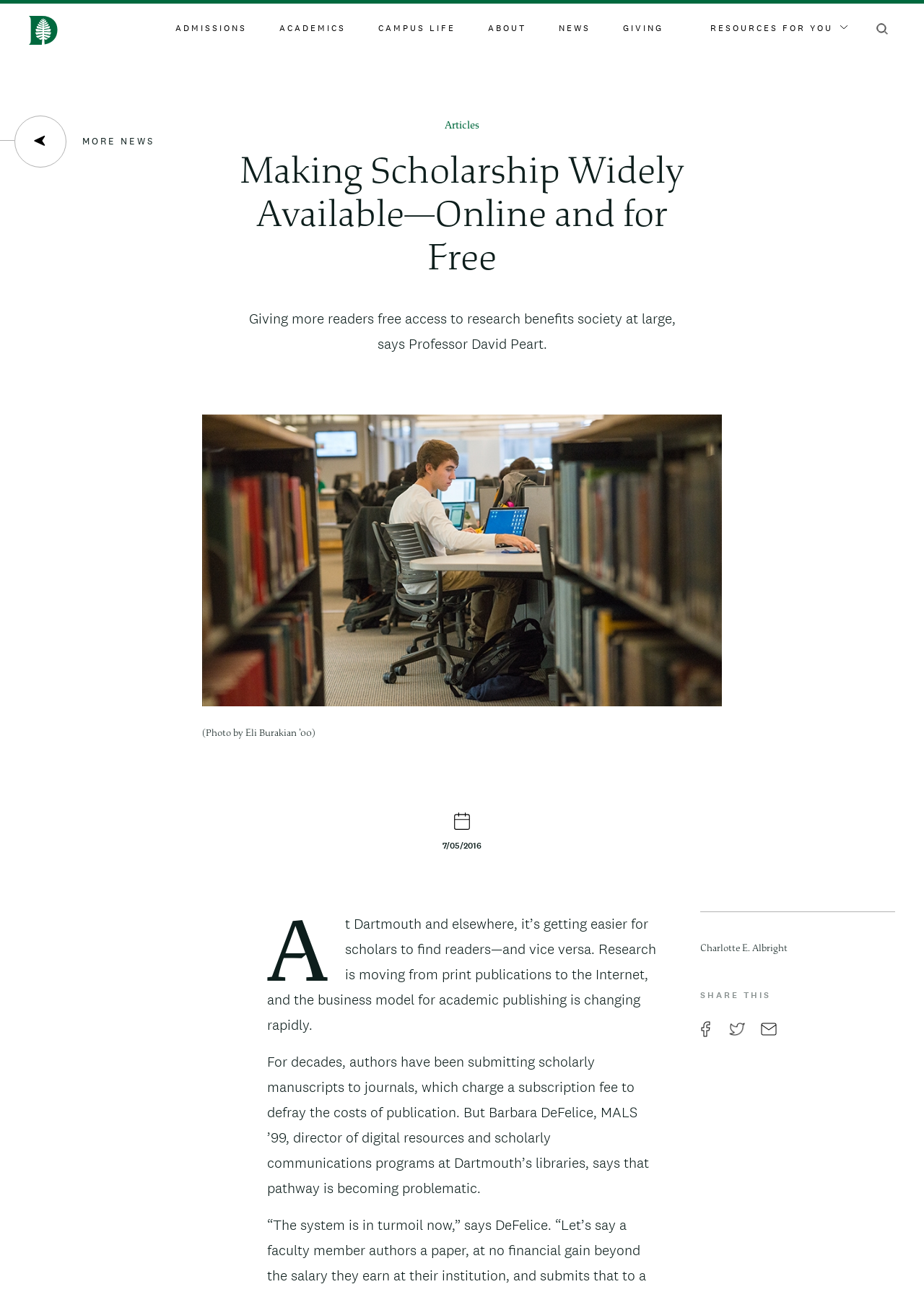Please indicate the bounding box coordinates for the clickable area to complete the following task: "Read the article". The coordinates should be specified as four float numbers between 0 and 1, i.e., [left, top, right, bottom].

[0.219, 0.321, 0.781, 0.584]